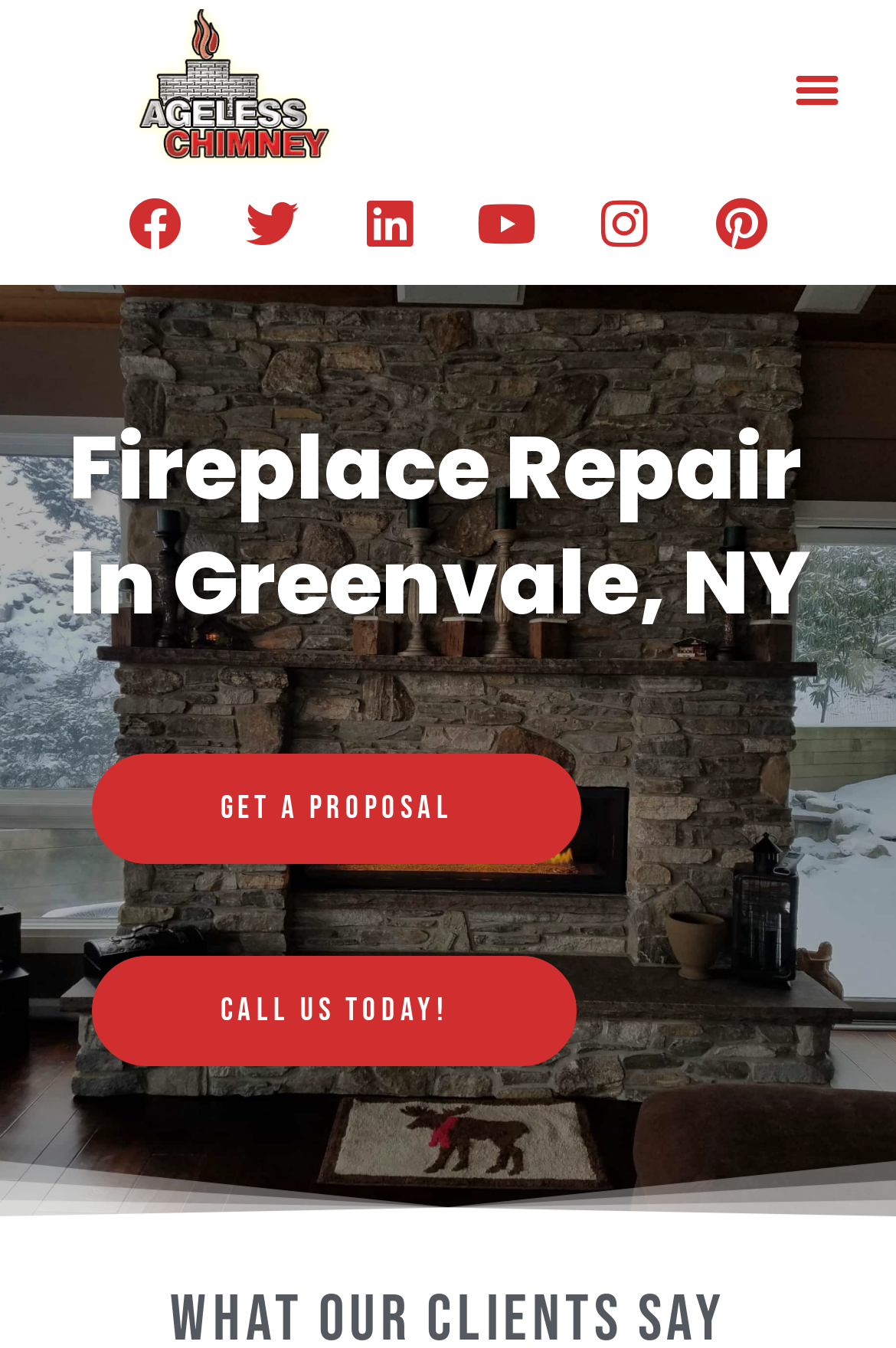Identify the bounding box coordinates for the element that needs to be clicked to fulfill this instruction: "Get a proposal". Provide the coordinates in the format of four float numbers between 0 and 1: [left, top, right, bottom].

[0.103, 0.559, 0.649, 0.641]